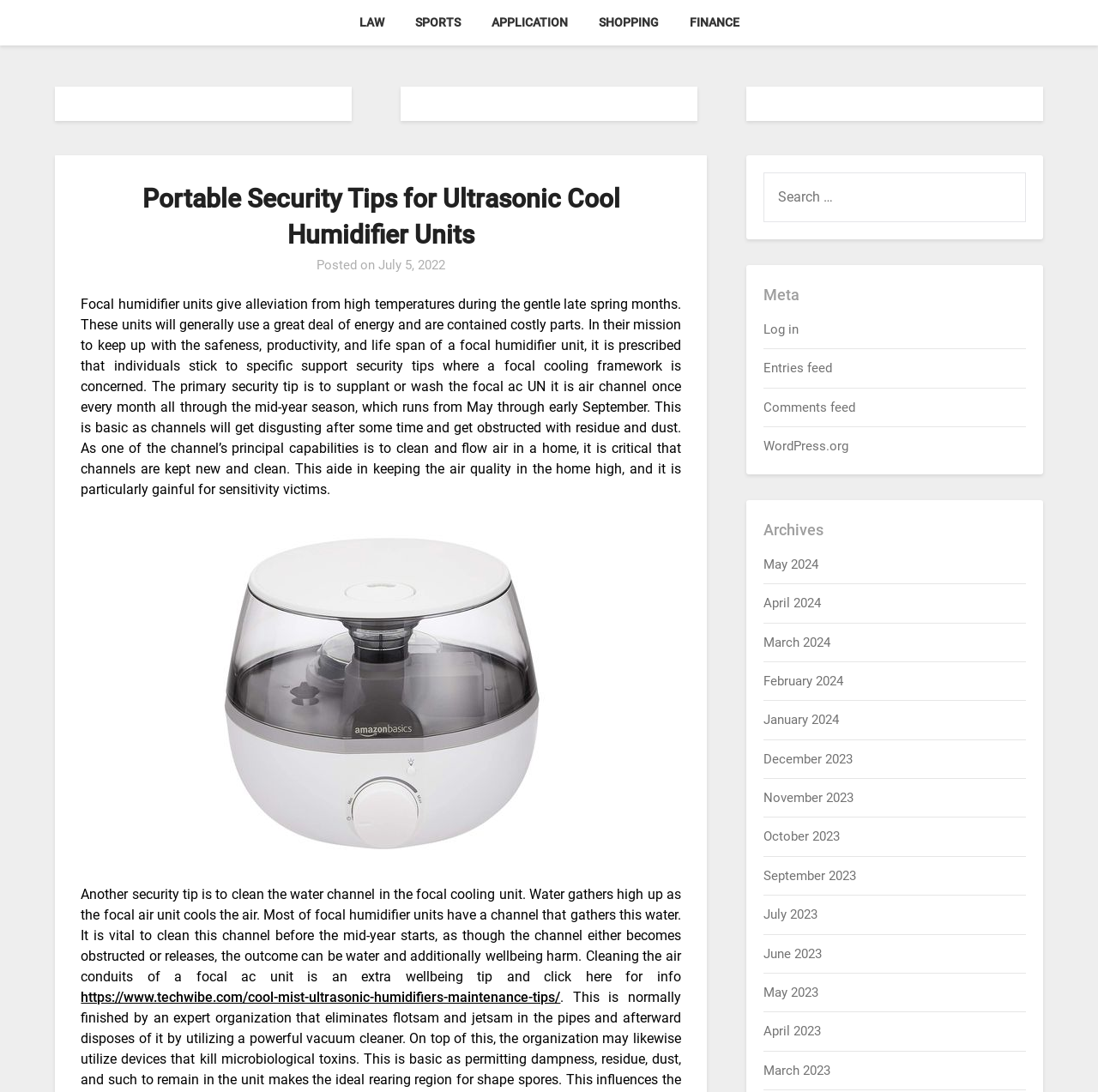Locate the bounding box of the UI element described by: "Sports" in the given webpage screenshot.

[0.365, 0.0, 0.432, 0.041]